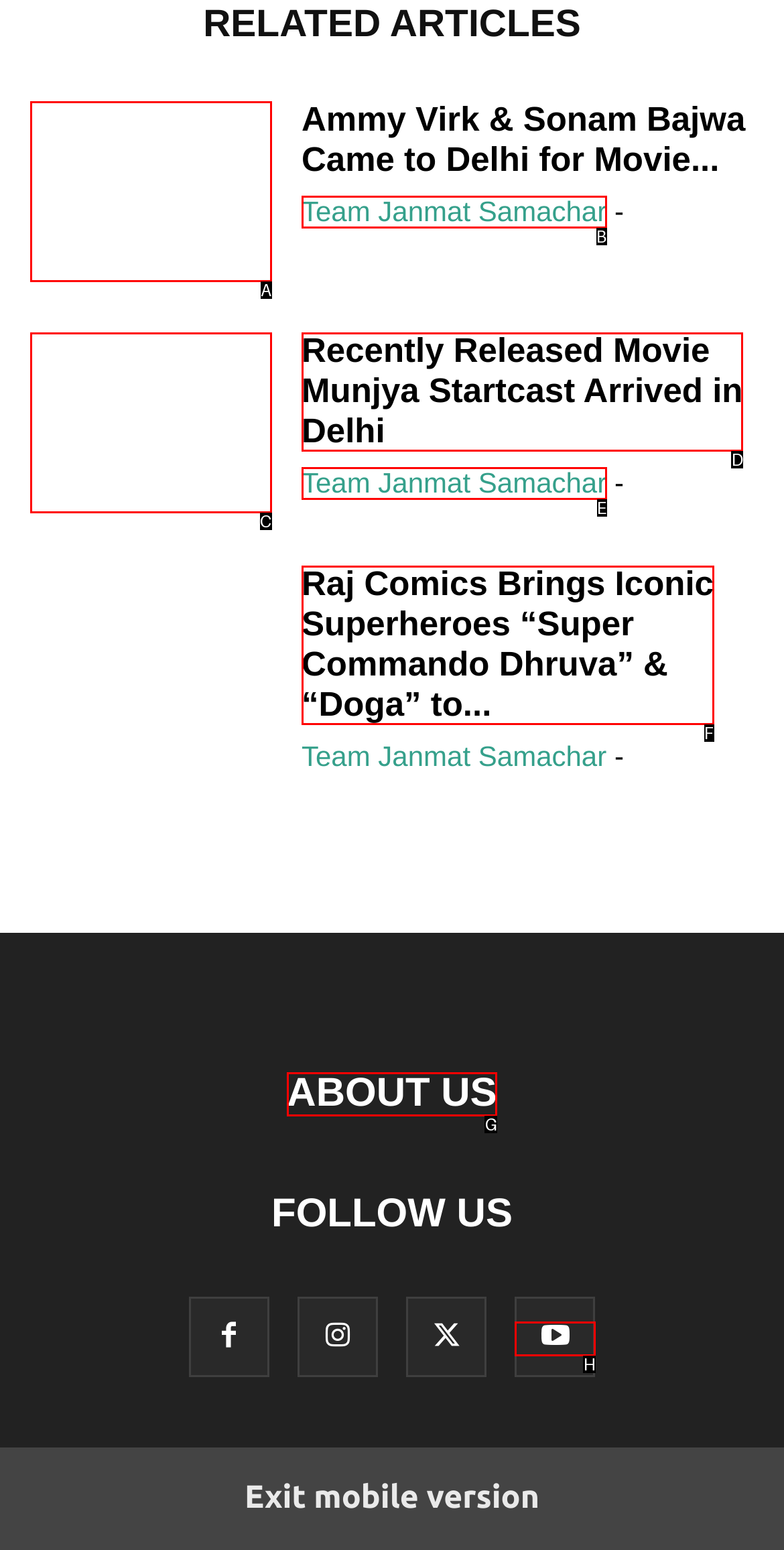What option should I click on to execute the task: Visit the ABOUT US page? Give the letter from the available choices.

G